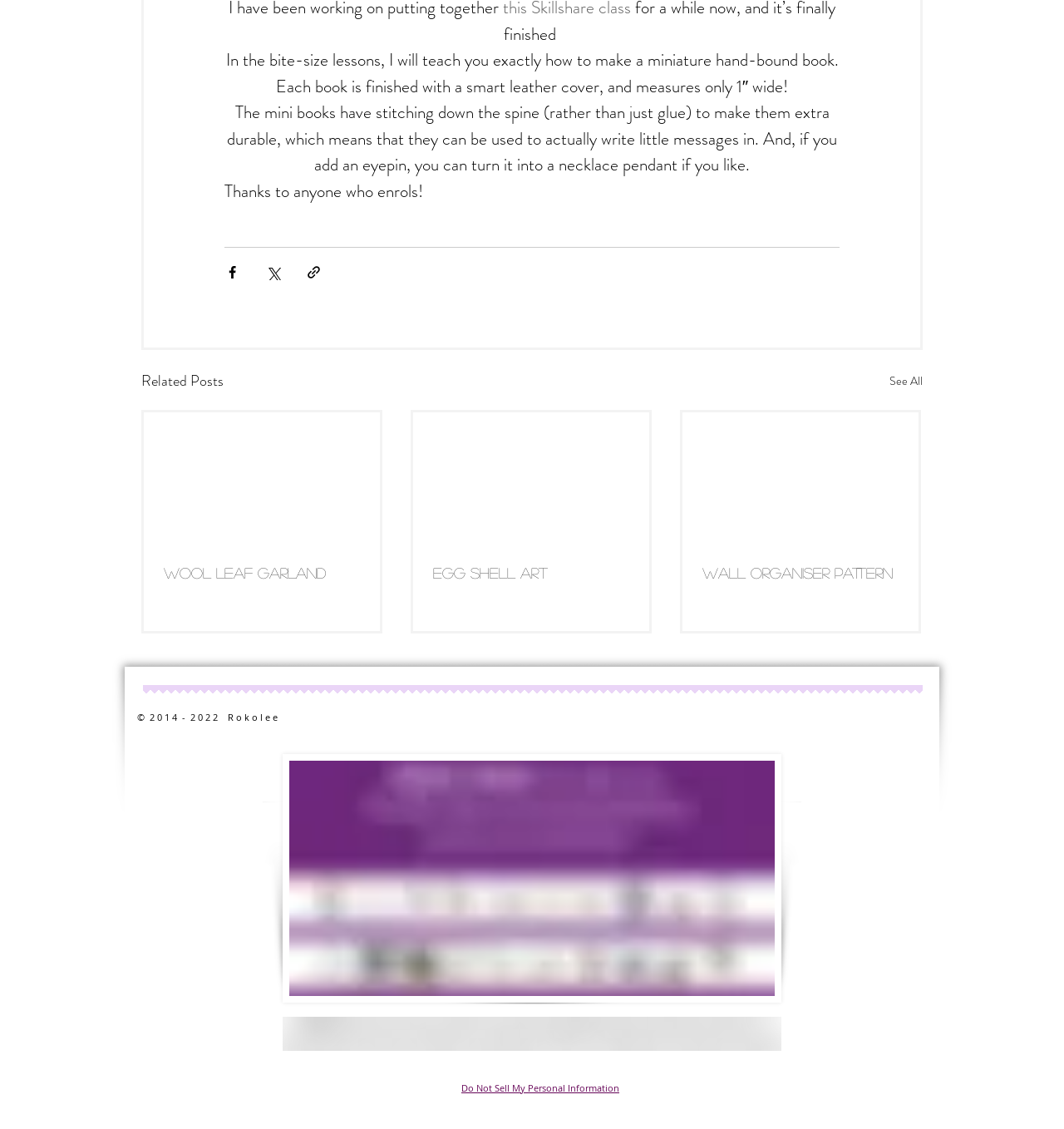Can you determine the bounding box coordinates of the area that needs to be clicked to fulfill the following instruction: "Visit Instagram"?

[0.774, 0.629, 0.808, 0.661]